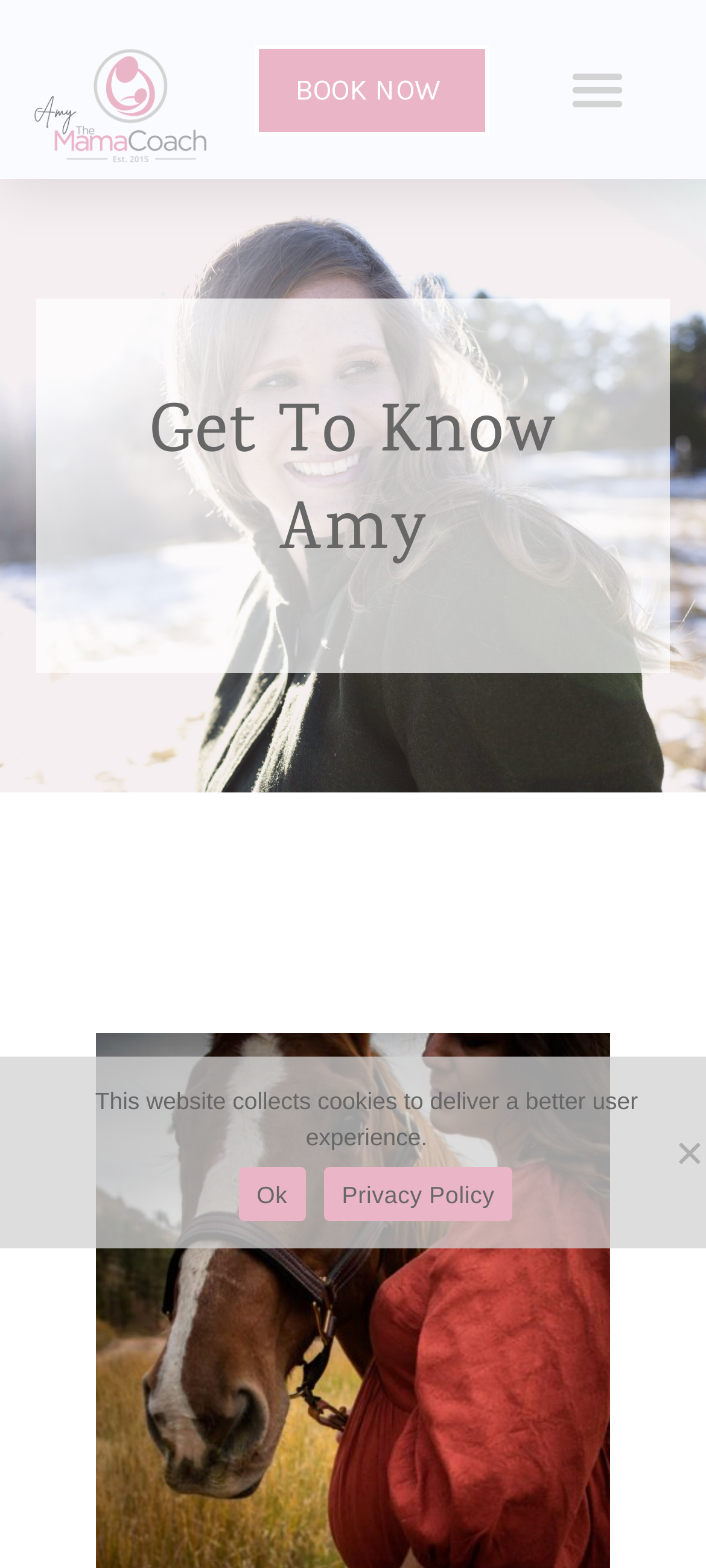Identify the bounding box coordinates for the UI element described as: "Privacy Policy".

[0.459, 0.744, 0.726, 0.779]